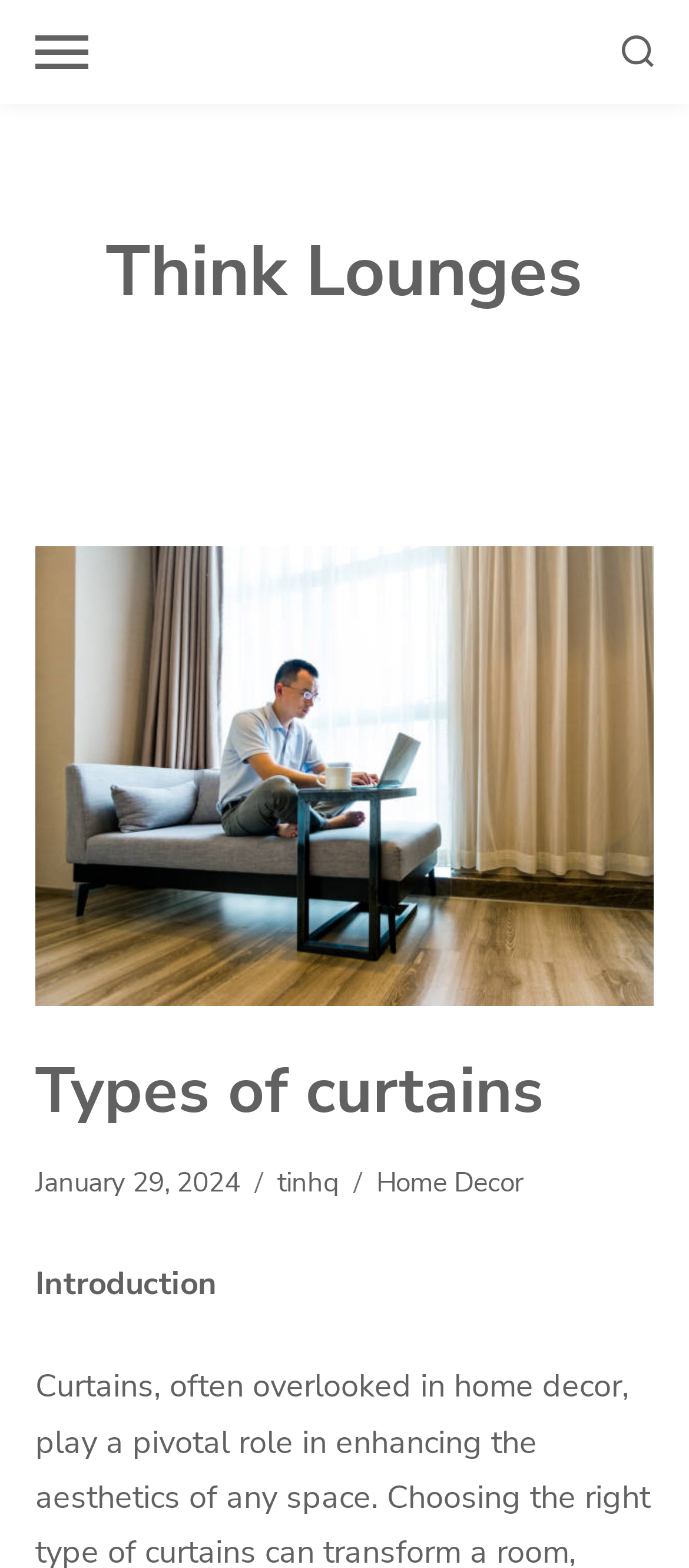Give a one-word or one-phrase response to the question: 
When was the article published?

January 29, 2024